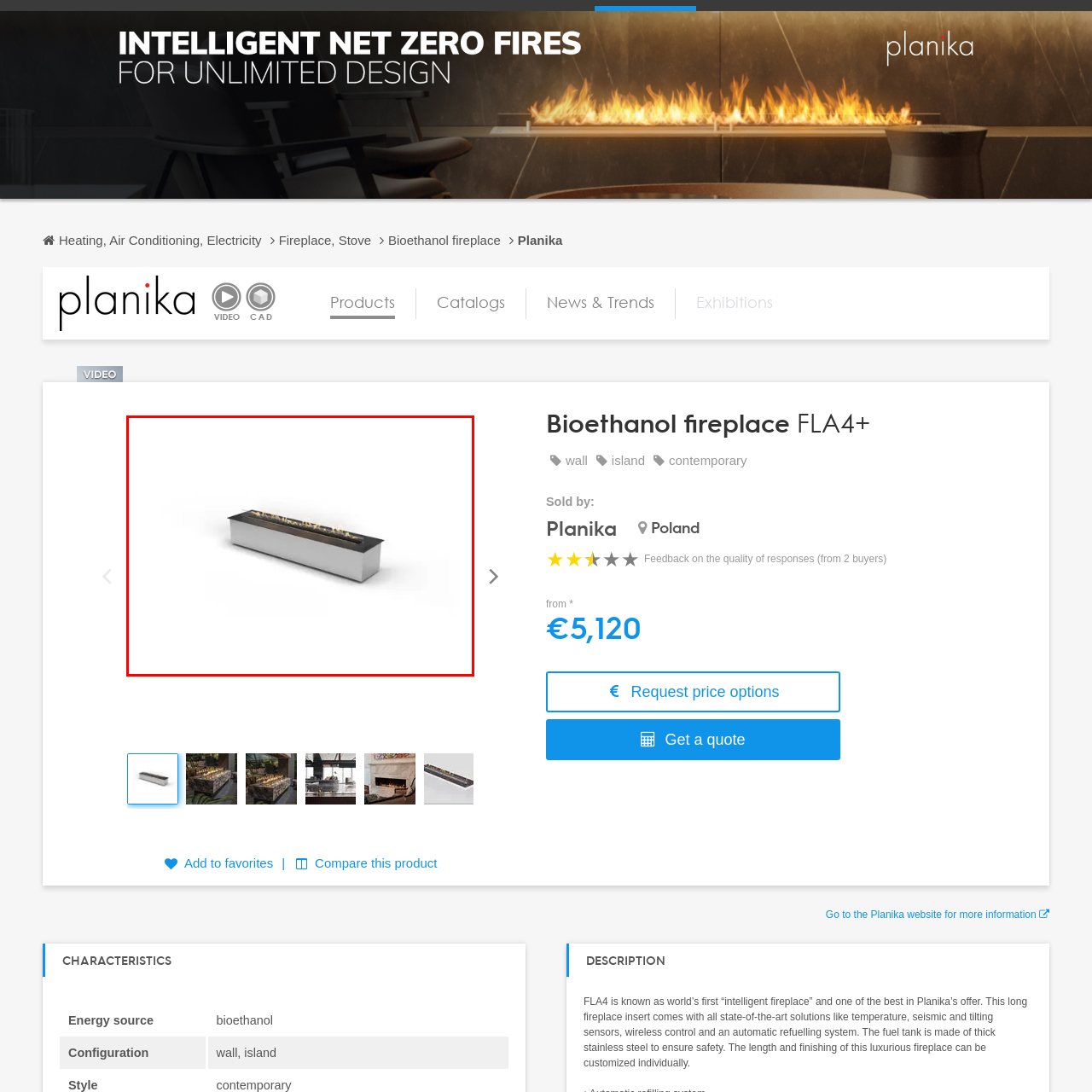Look at the section of the image marked by the red box and offer an in-depth answer to the next question considering the visual cues: What type of fuel does the fireplace use?

The caption highlights the eco-friendly bioethanol fuel source of the fireplace, which ensures clean combustion without the need for a traditional flue.